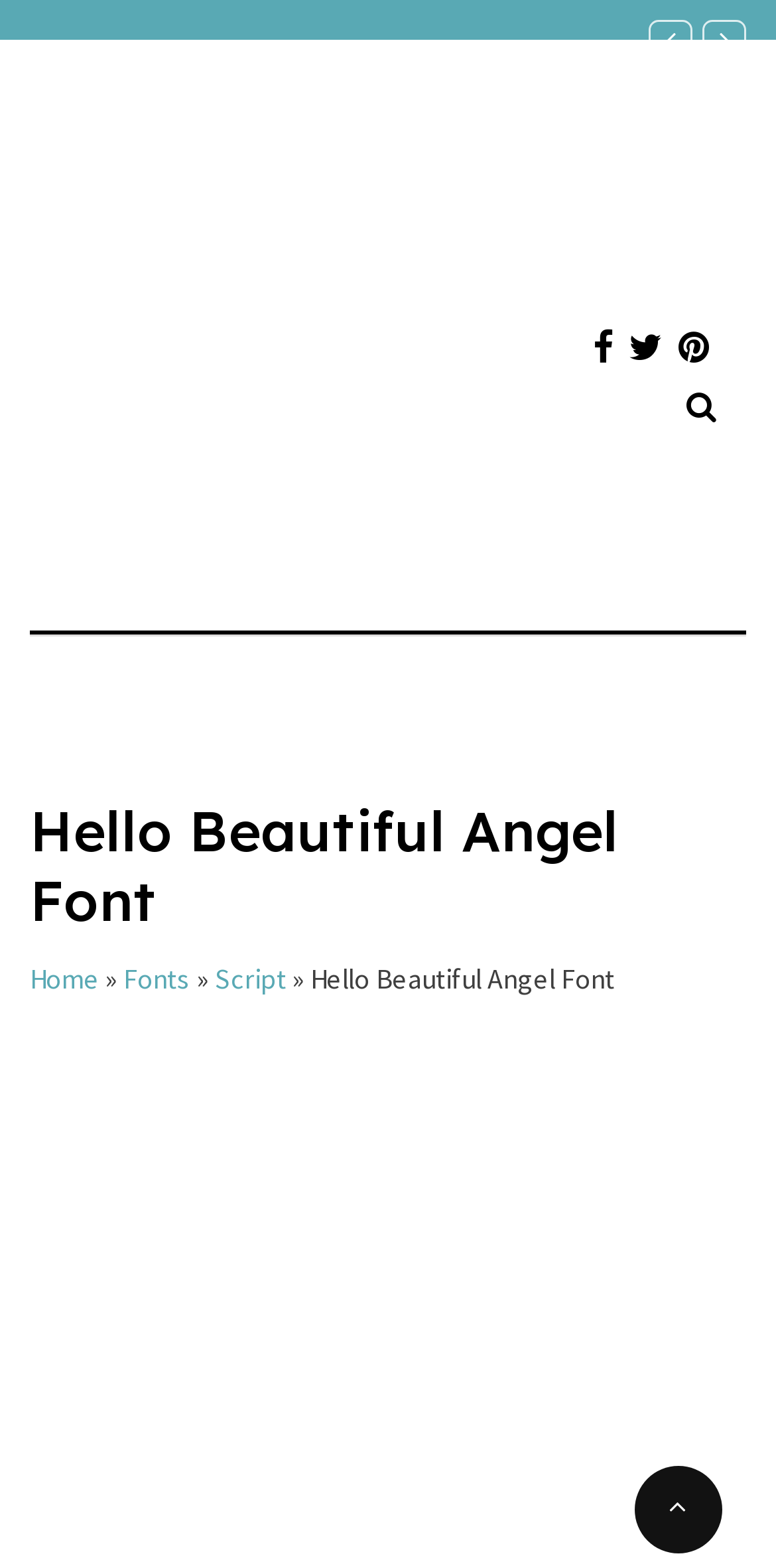Given the element description: "aria-label="Search toggle"", predict the bounding box coordinates of this UI element. The coordinates must be four float numbers between 0 and 1, given as [left, top, right, bottom].

[0.885, 0.246, 0.923, 0.272]